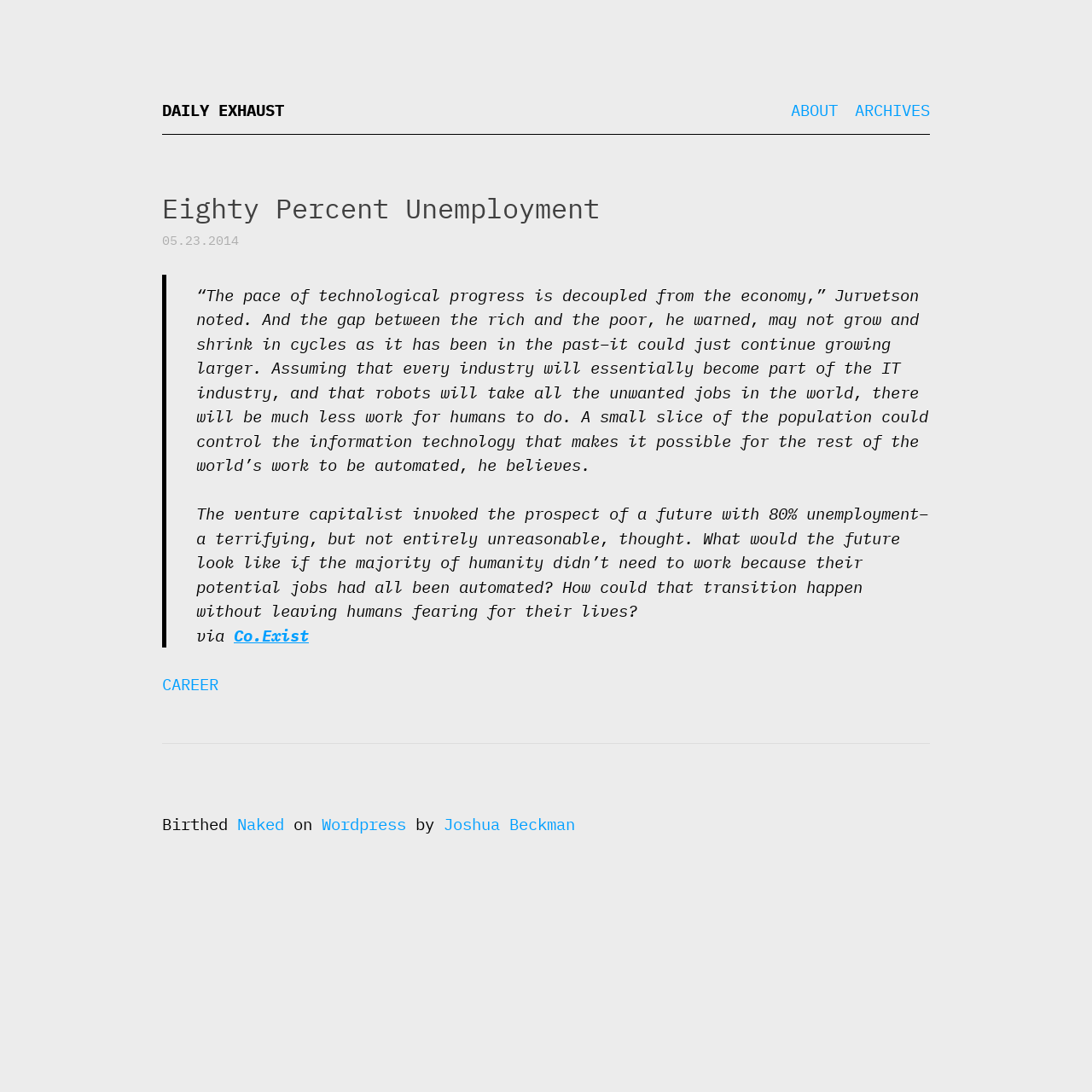What is the date of the article?
Please ensure your answer to the question is detailed and covers all necessary aspects.

I found the date of the article by looking at the StaticText element with the text '05.23.2014' which is a child of the article element.